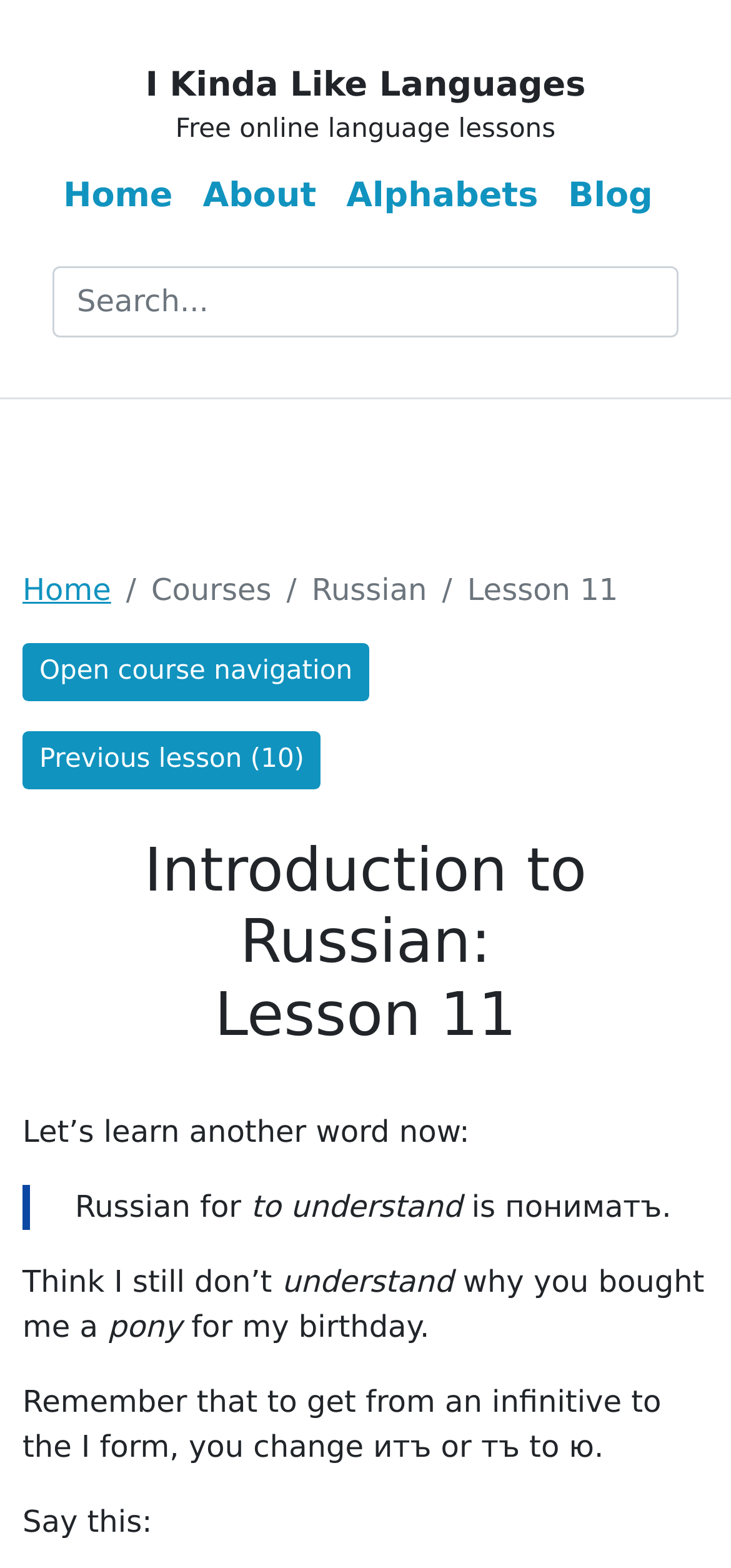Determine the bounding box coordinates for the clickable element to execute this instruction: "Toggle the navigation menu". Provide the coordinates as four float numbers between 0 and 1, i.e., [left, top, right, bottom].

[0.031, 0.284, 0.174, 0.331]